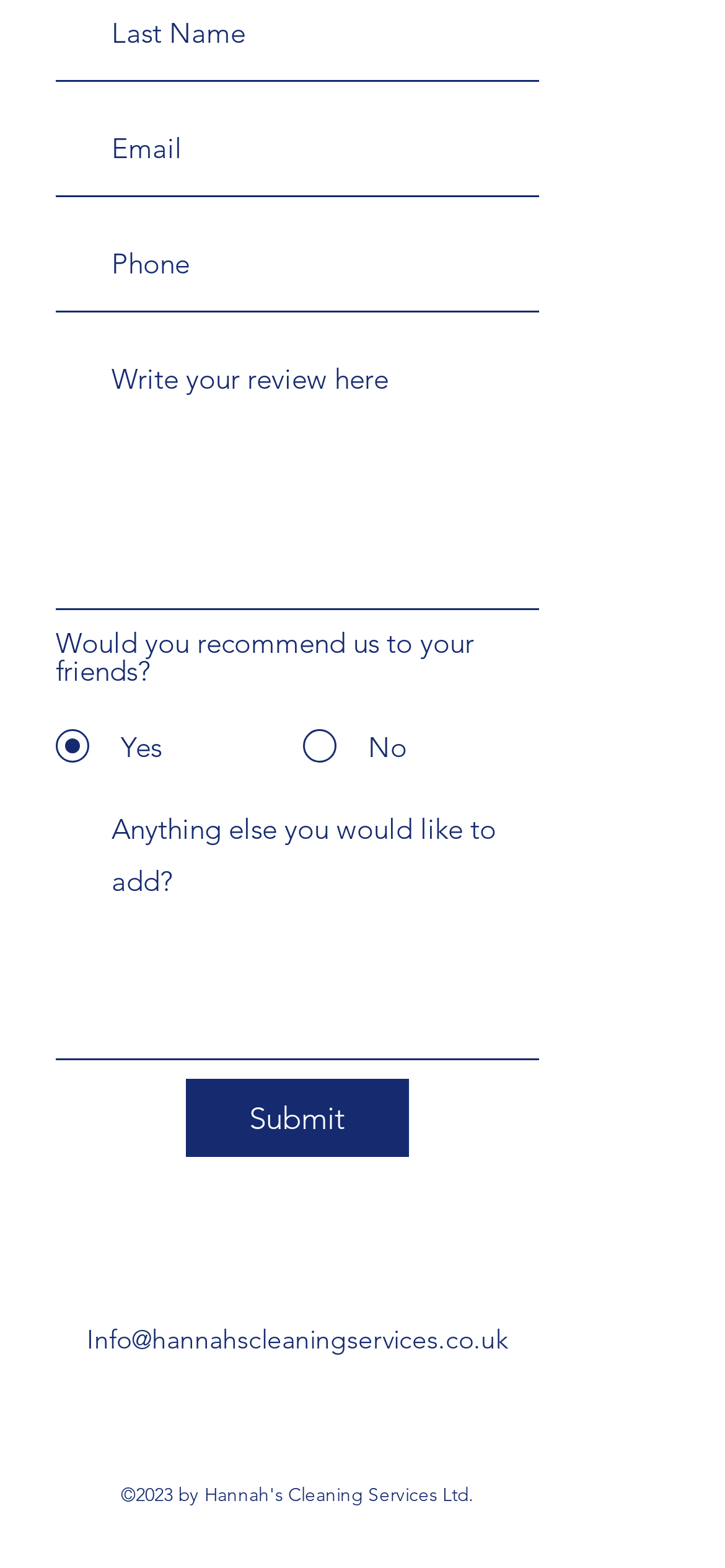Identify the bounding box coordinates of the section that should be clicked to achieve the task described: "Select Yes".

[0.09, 0.47, 0.123, 0.486]